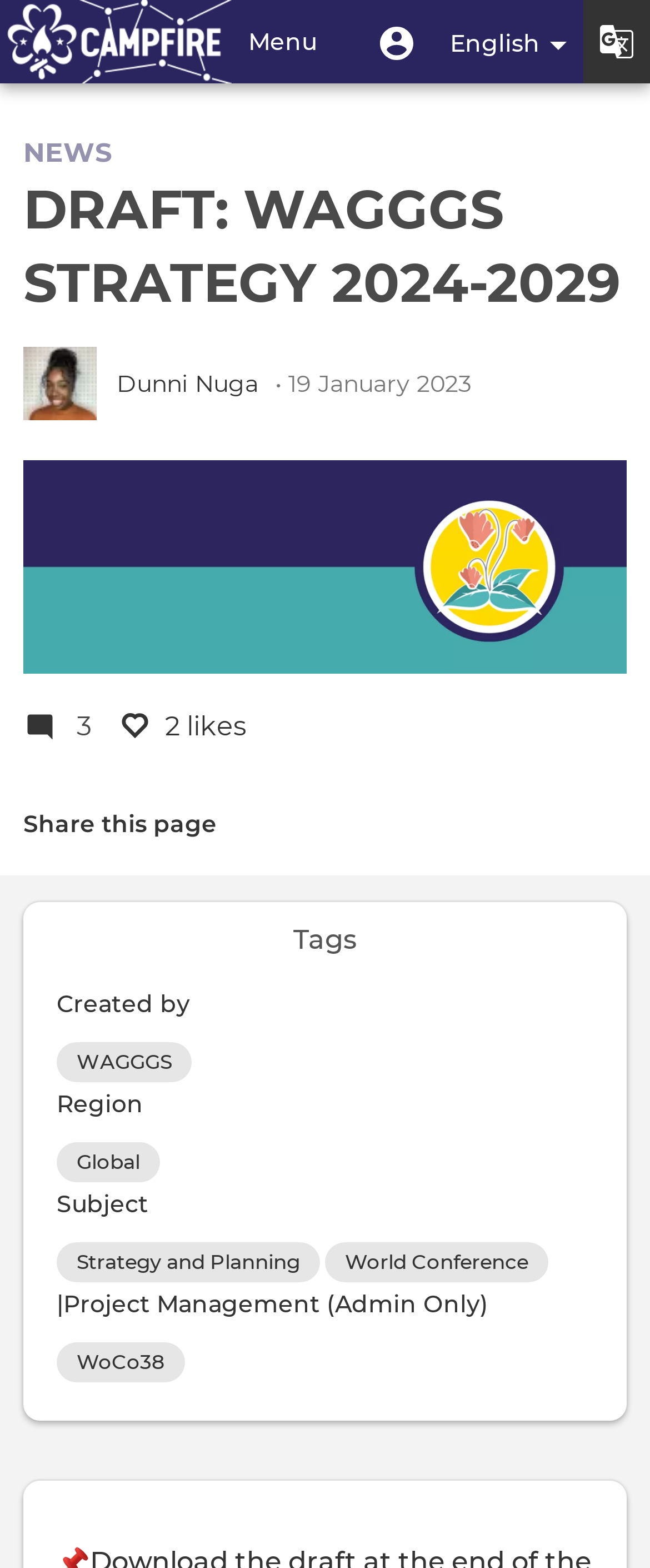How many likes does the page have?
Please answer using one word or phrase, based on the screenshot.

2